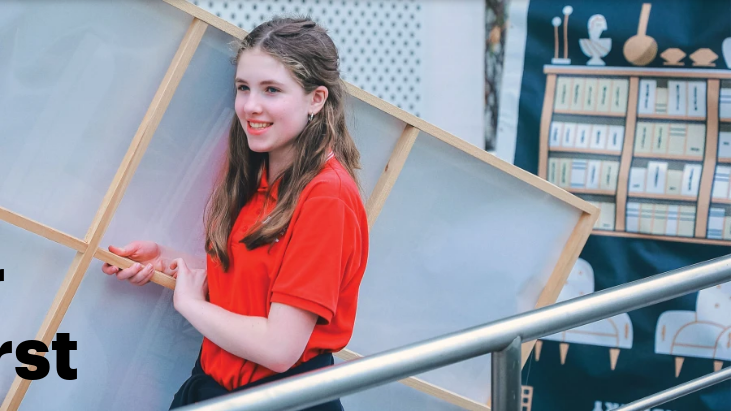What is the school's priority?
Look at the image and answer with only one word or phrase.

Student well-being